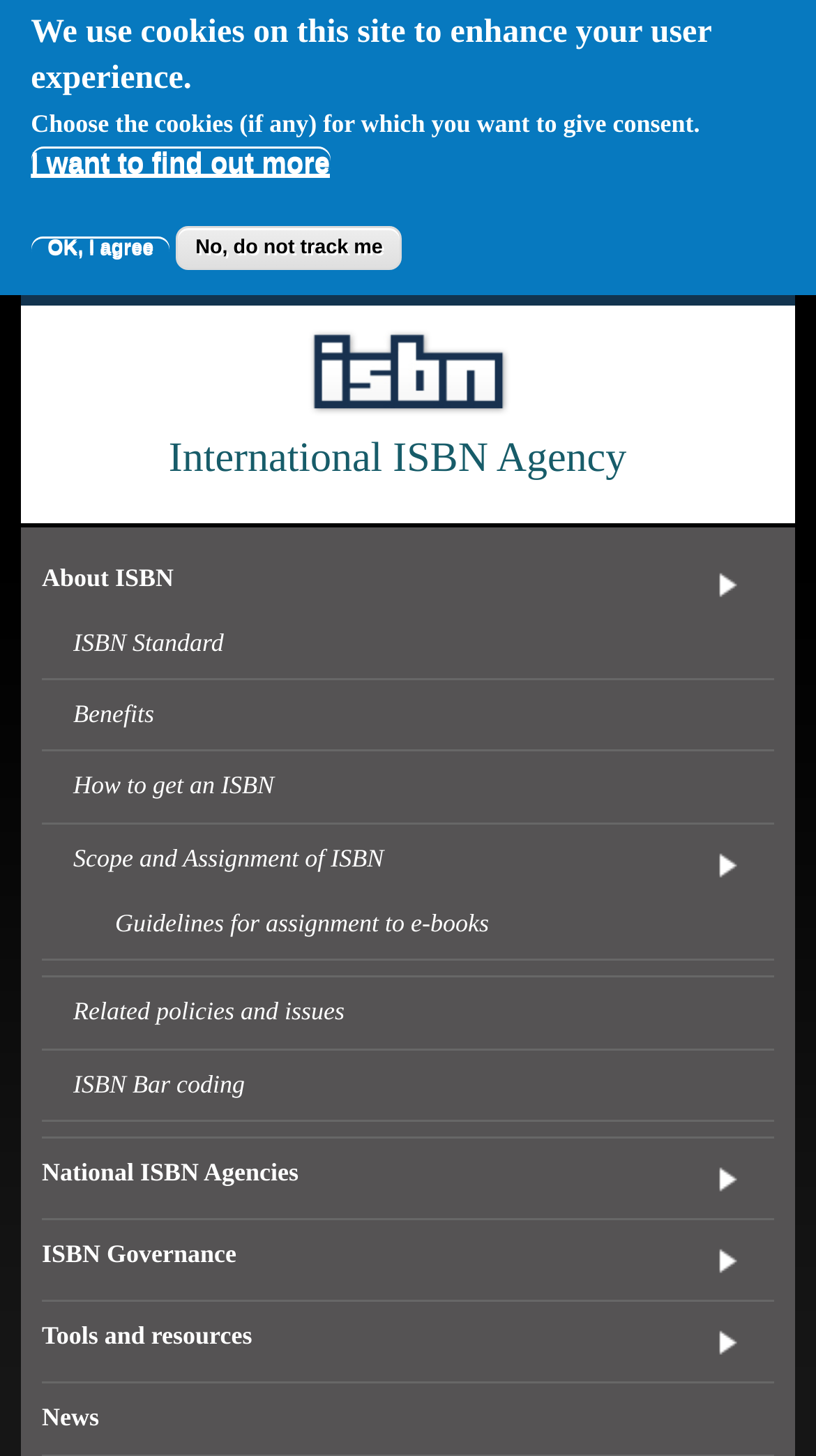Find the bounding box coordinates for the area you need to click to carry out the instruction: "Read the 'Scope and Assignment of ISBN' article". The coordinates should be four float numbers between 0 and 1, indicated as [left, top, right, bottom].

[0.09, 0.576, 0.47, 0.604]